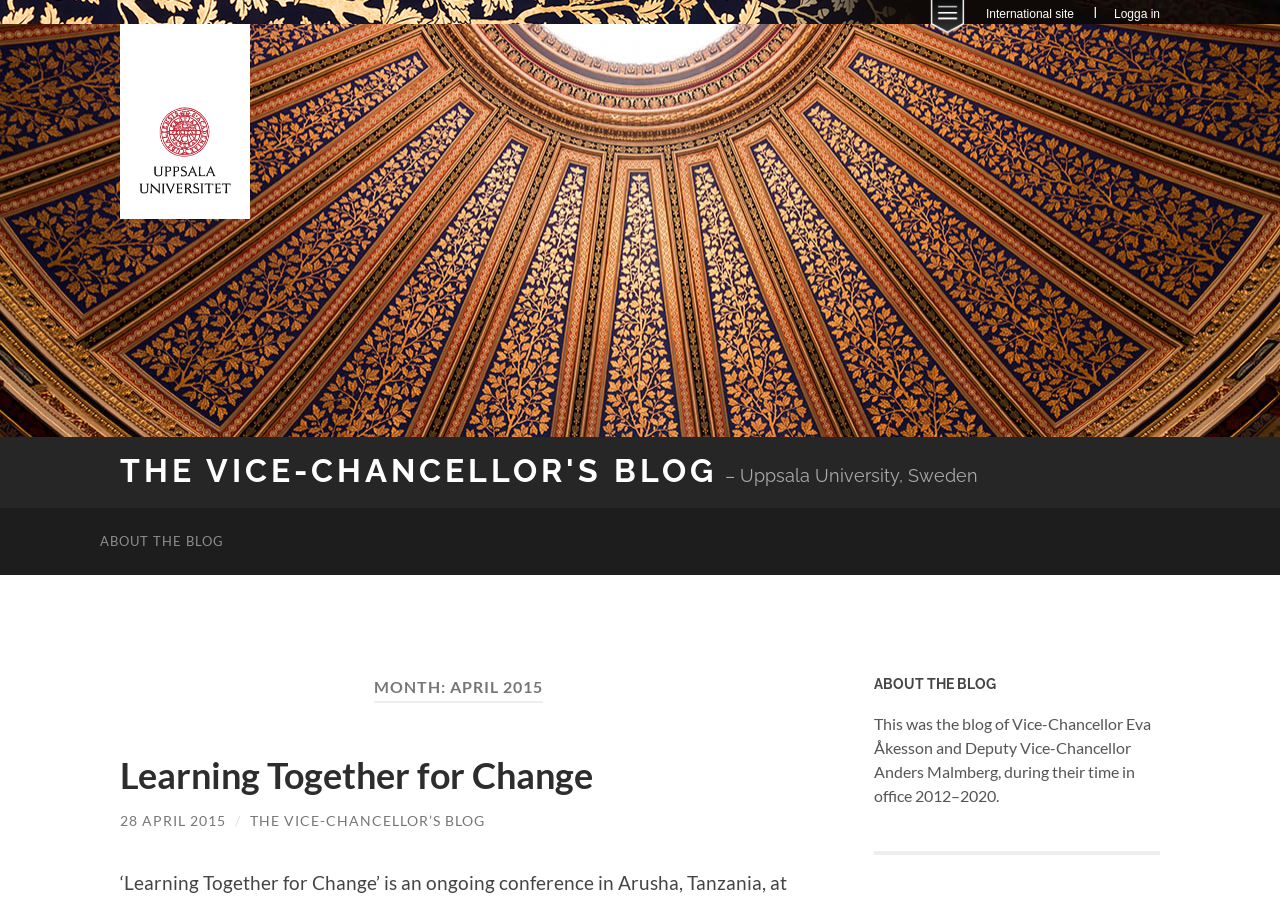Please find the bounding box coordinates of the element that must be clicked to perform the given instruction: "read about the blog". The coordinates should be four float numbers from 0 to 1, i.e., [left, top, right, bottom].

[0.078, 0.565, 0.191, 0.64]